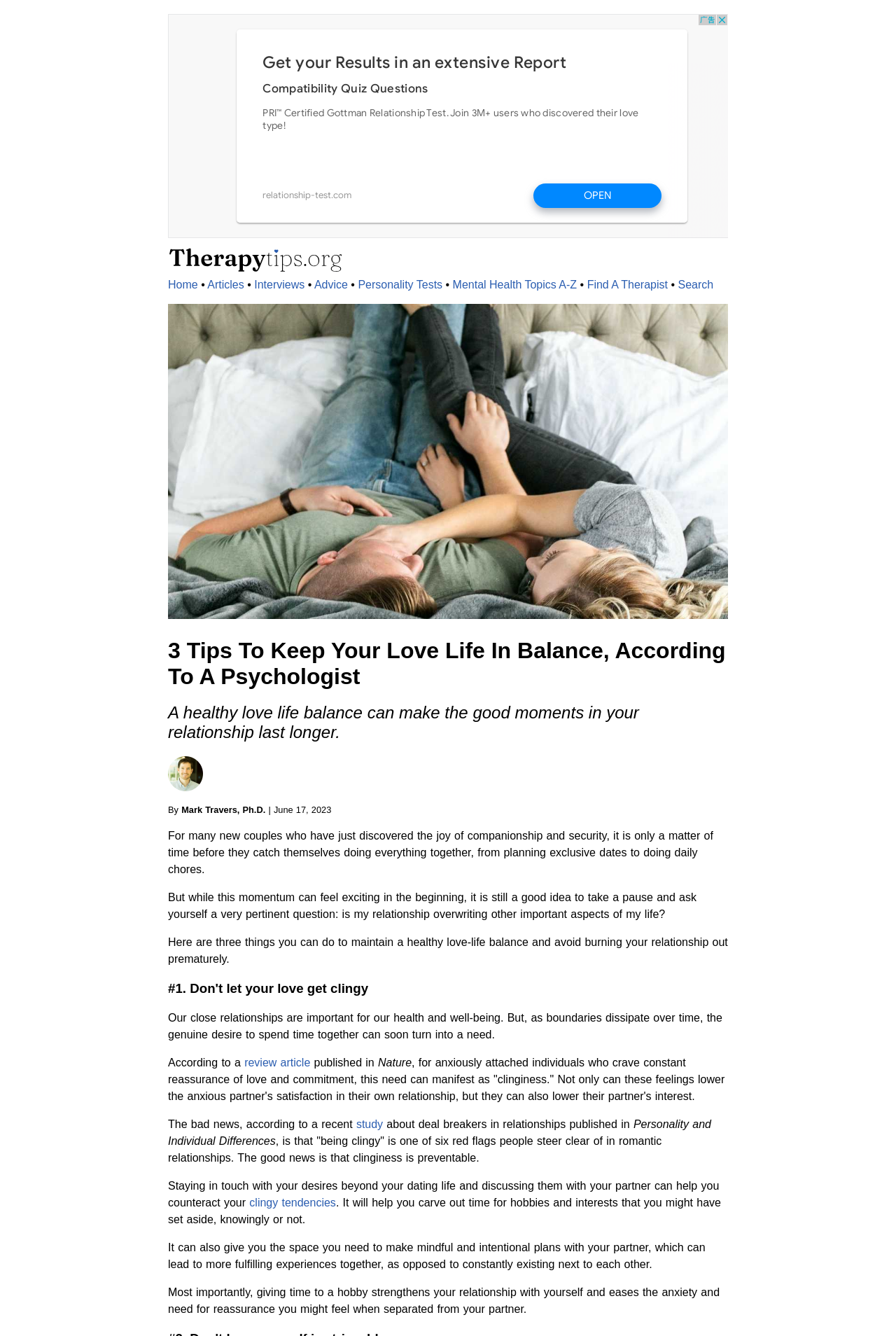Based on the element description review article, identify the bounding box of the UI element in the given webpage screenshot. The coordinates should be in the format (top-left x, top-left y, bottom-right x, bottom-right y) and must be between 0 and 1.

[0.273, 0.791, 0.346, 0.8]